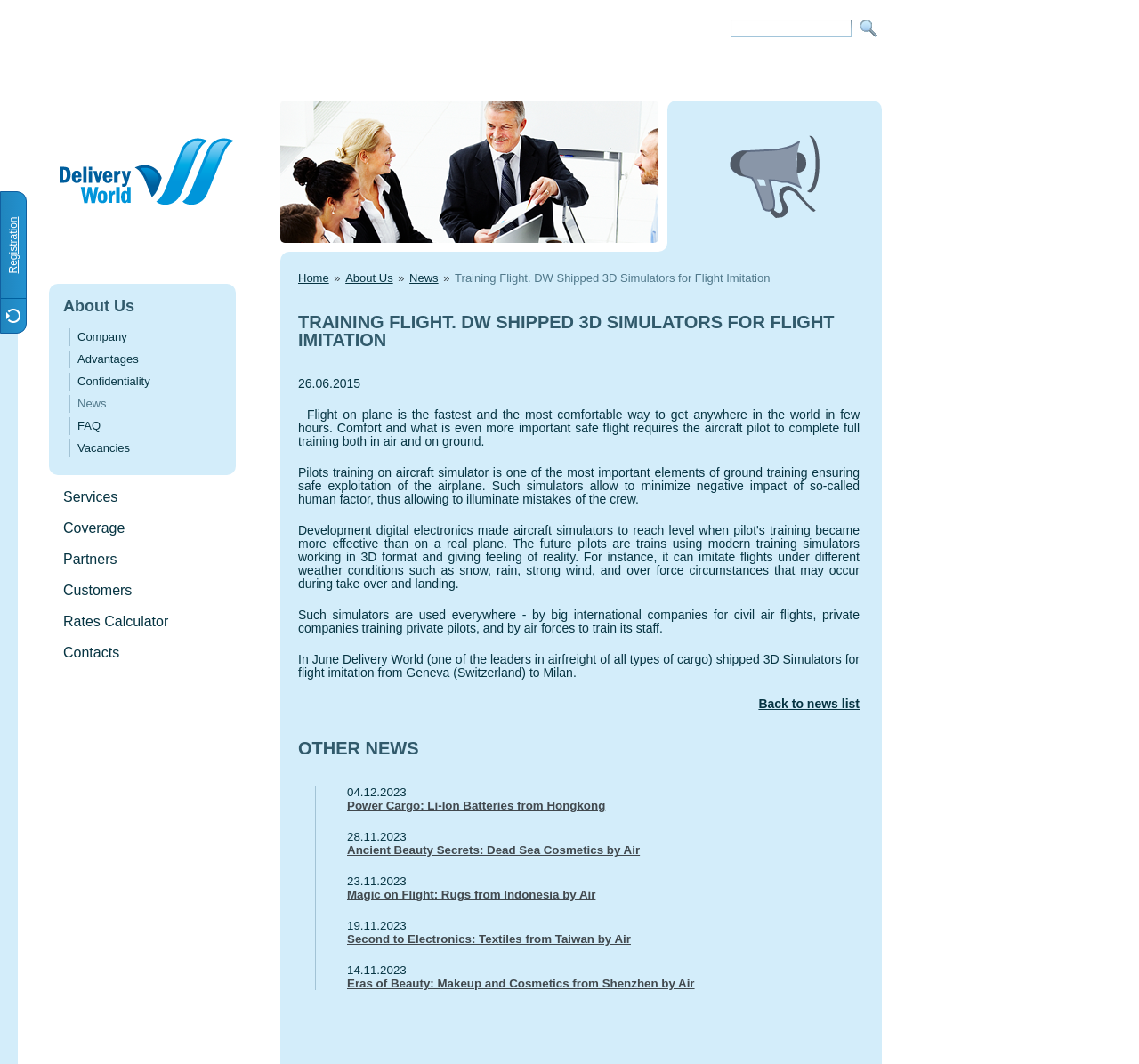Describe in detail what you see on the webpage.

The webpage is about Delivery World, a leader in airfreight of all types of cargo. At the top, there are multiple links to different sections of the website, including "Registration", "About Us", "Company", "Advantages", "Confidentiality", "News", "FAQ", "Vacancies", "Services", "Coverage", "Partners", "Customers", "Rates Calculator", and "Contacts". 

Below these links, there is a heading that reads "TRAINING FLIGHT. DW SHIPPED 3D SIMULATORS FOR FLIGHT IMITATION". Underneath this heading, there is a date "26.06.2015" and a series of paragraphs describing the importance of pilot training on aircraft simulators for safe flight. 

The text explains that pilots' training on aircraft simulators is crucial for safe exploitation of airplanes, and such simulators are used by big international companies, private companies, and air forces. It then mentions that in June, Delivery World shipped 3D Simulators for flight imitation from Geneva to Milan.

On the right side of the page, there is a link to "Back to news list". Below this link, there is a section titled "OTHER NEWS" with a list of news articles, each with a date and a brief description. The news articles include "Power Cargo: Li-Ion Batteries from Hongkong", "Ancient Beauty Secrets: Dead Sea Cosmetics by Air", "Magic on Flight: Rugs from Indonesia by Air", "Second to Electronics: Textiles from Taiwan by Air", and "Eras of Beauty: Makeup and Cosmetics from Shenzhen by Air".